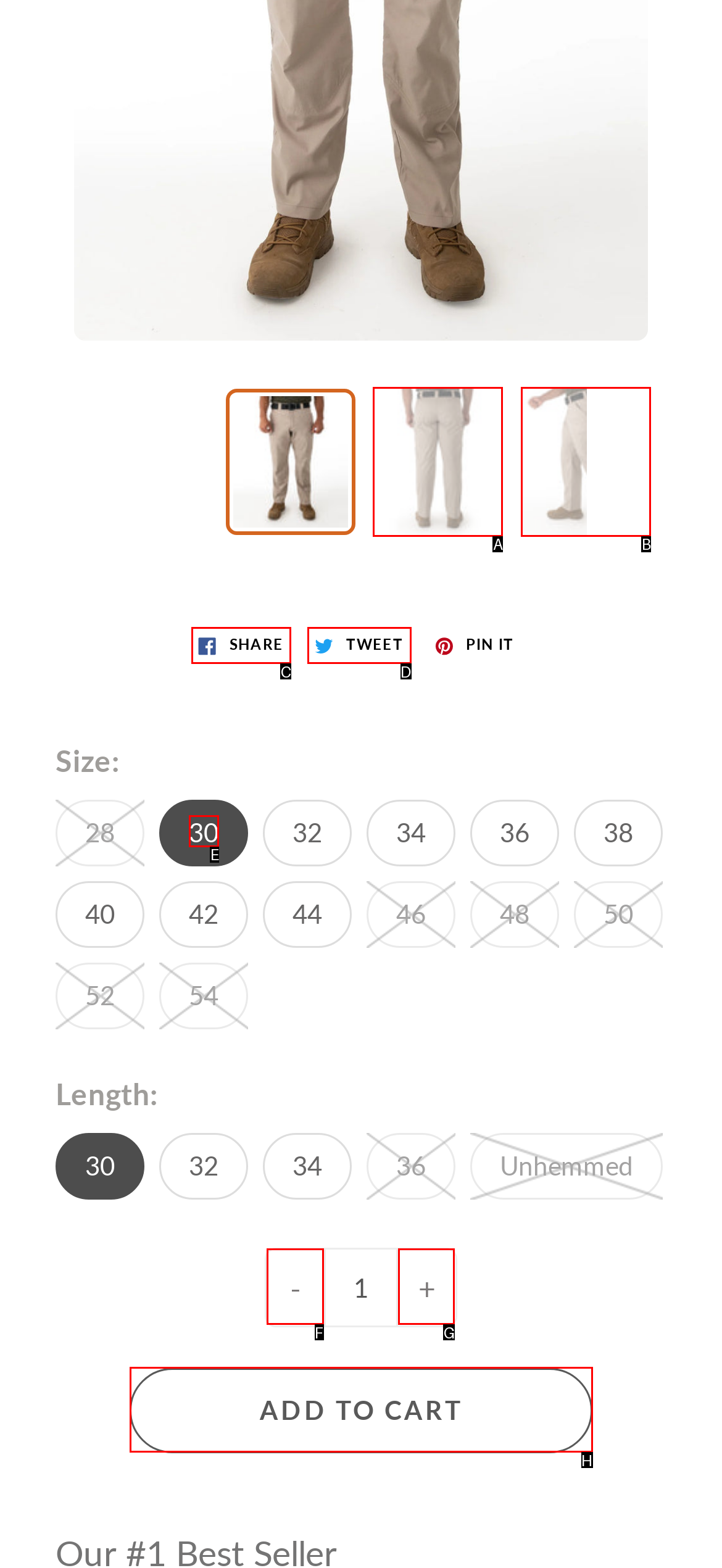Please indicate which HTML element should be clicked to fulfill the following task: Read about 'back pain' prevention. Provide the letter of the selected option.

None